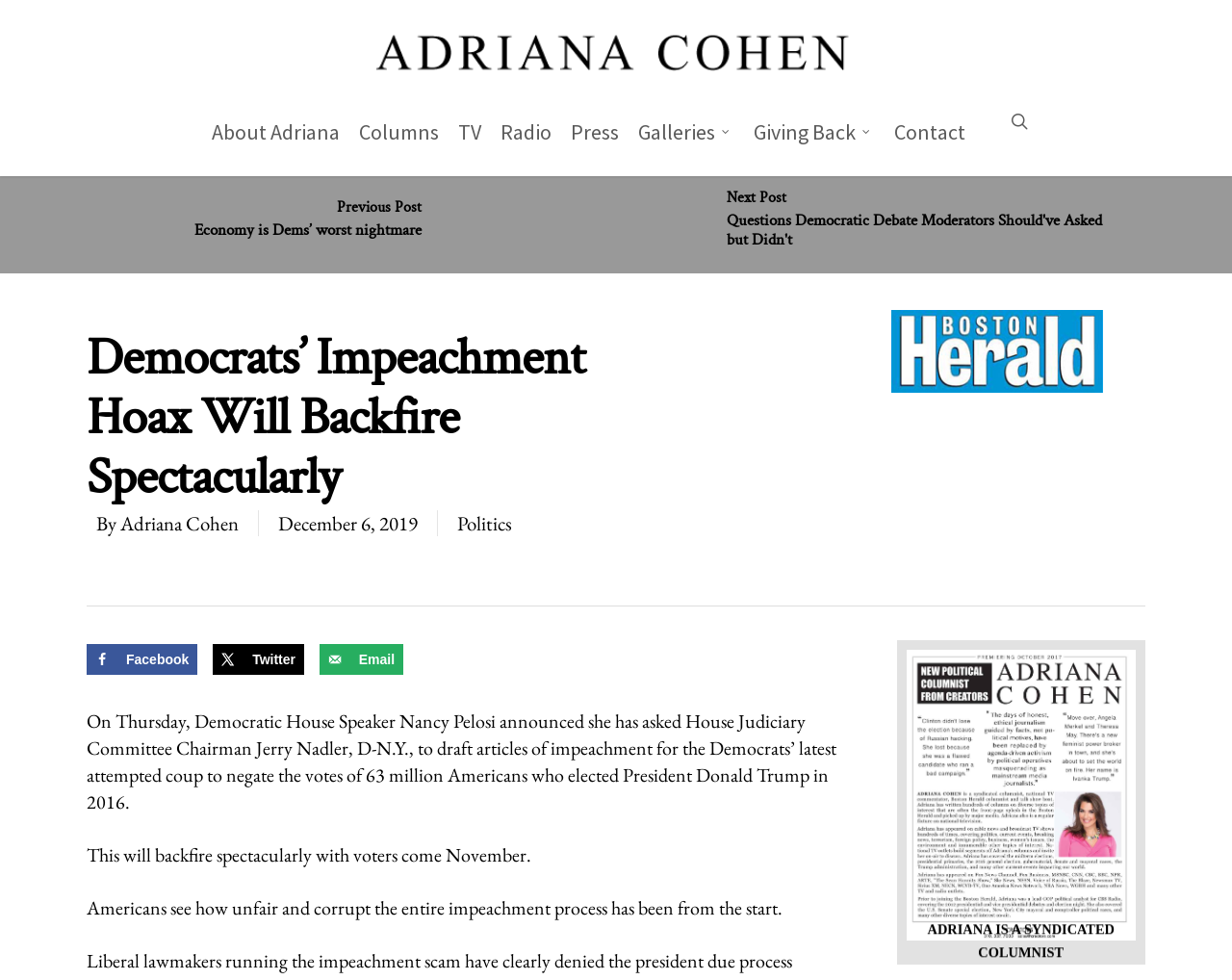Please find the bounding box coordinates of the element's region to be clicked to carry out this instruction: "Learn more about Adriana".

[0.164, 0.11, 0.283, 0.174]